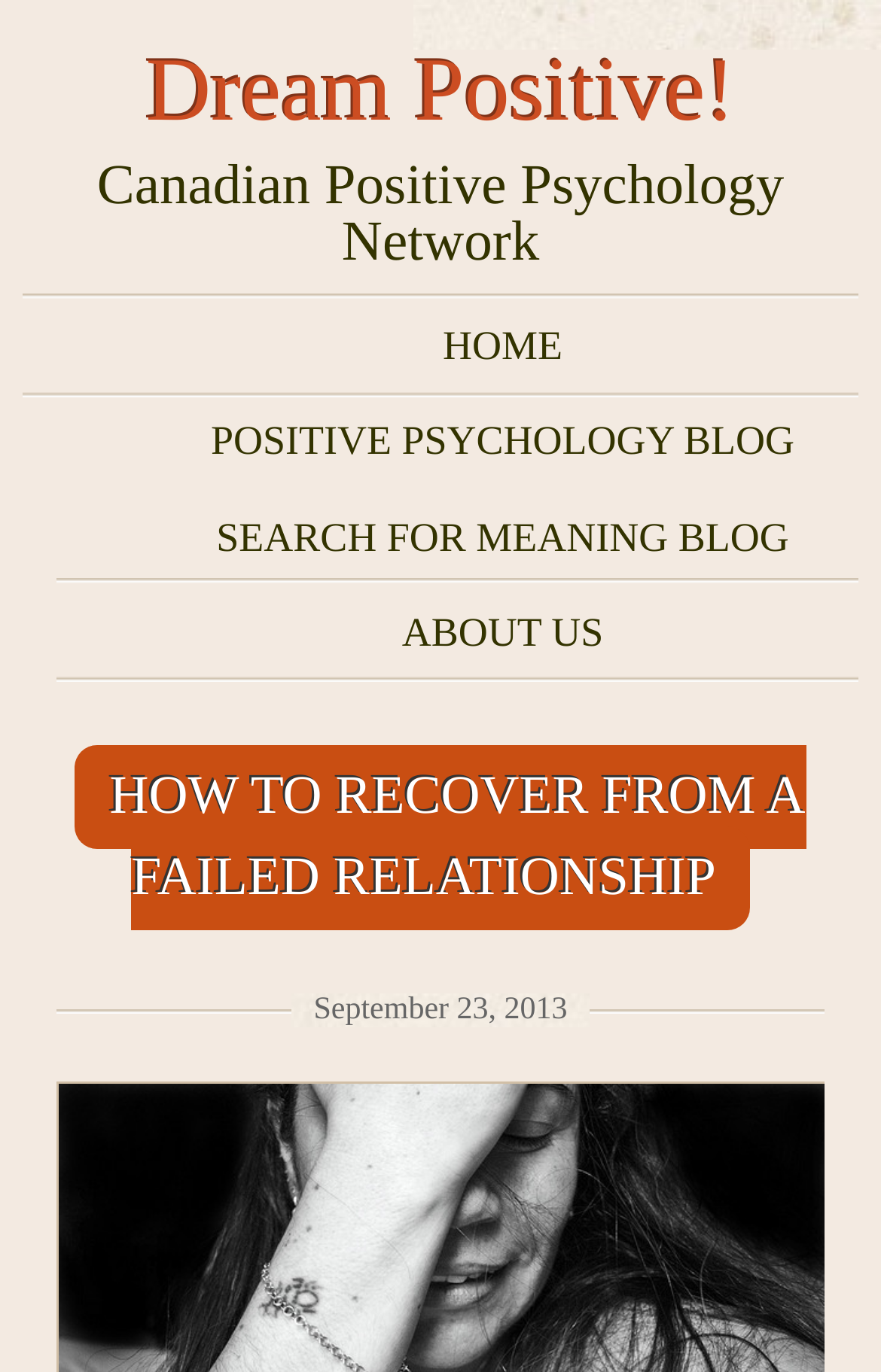What is the topic of the blog post? Examine the screenshot and reply using just one word or a brief phrase.

HOW TO RECOVER FROM A FAILED RELATIONSHIP